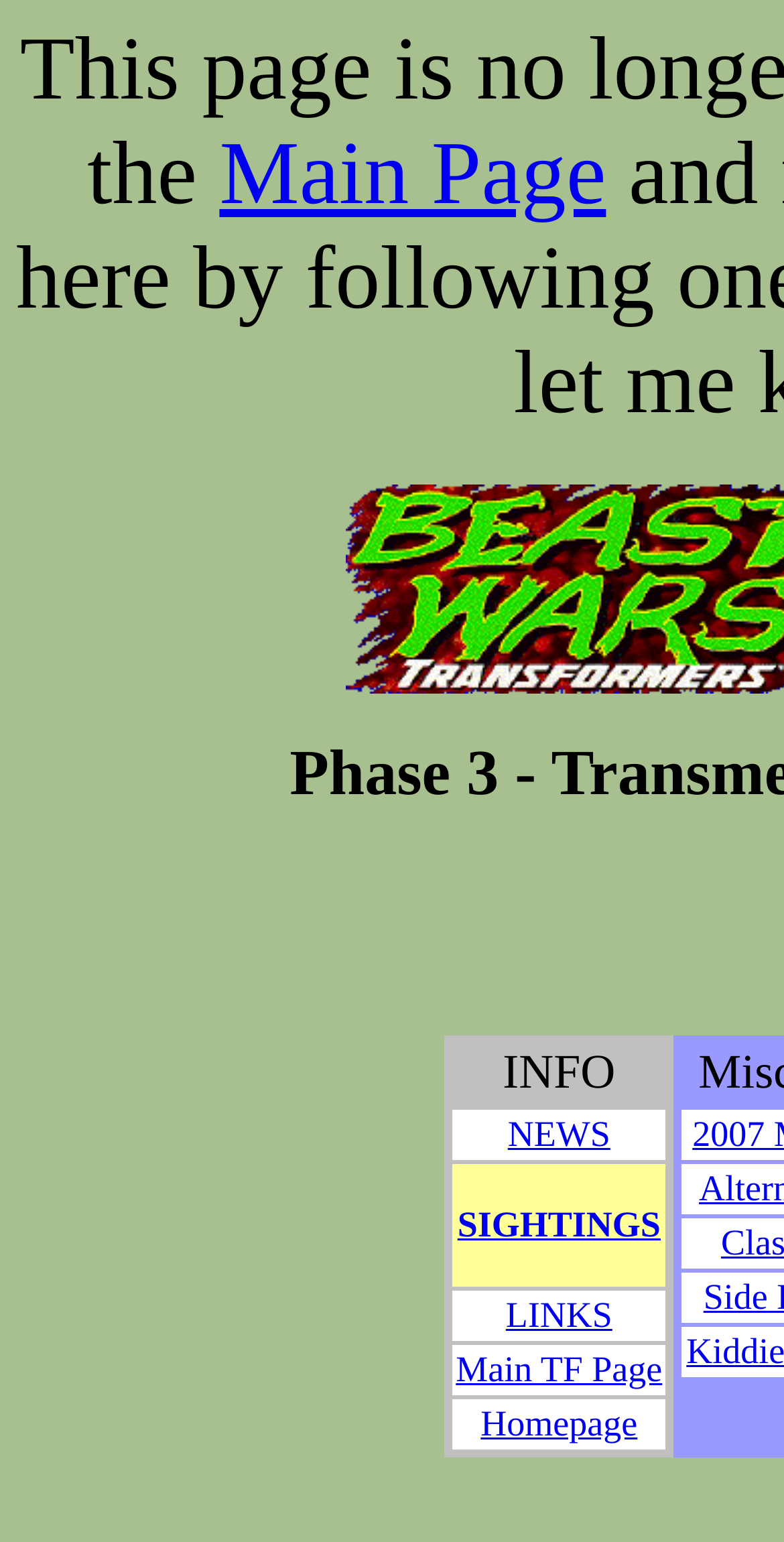Using the details from the image, please elaborate on the following question: What is the purpose of the gridcell 'INFO'?

The gridcell 'INFO' is present on the webpage, but its purpose is not explicitly stated. It may be a placeholder or a section that is not currently populated with content. Without further context, it is difficult to determine the intended purpose of this gridcell.